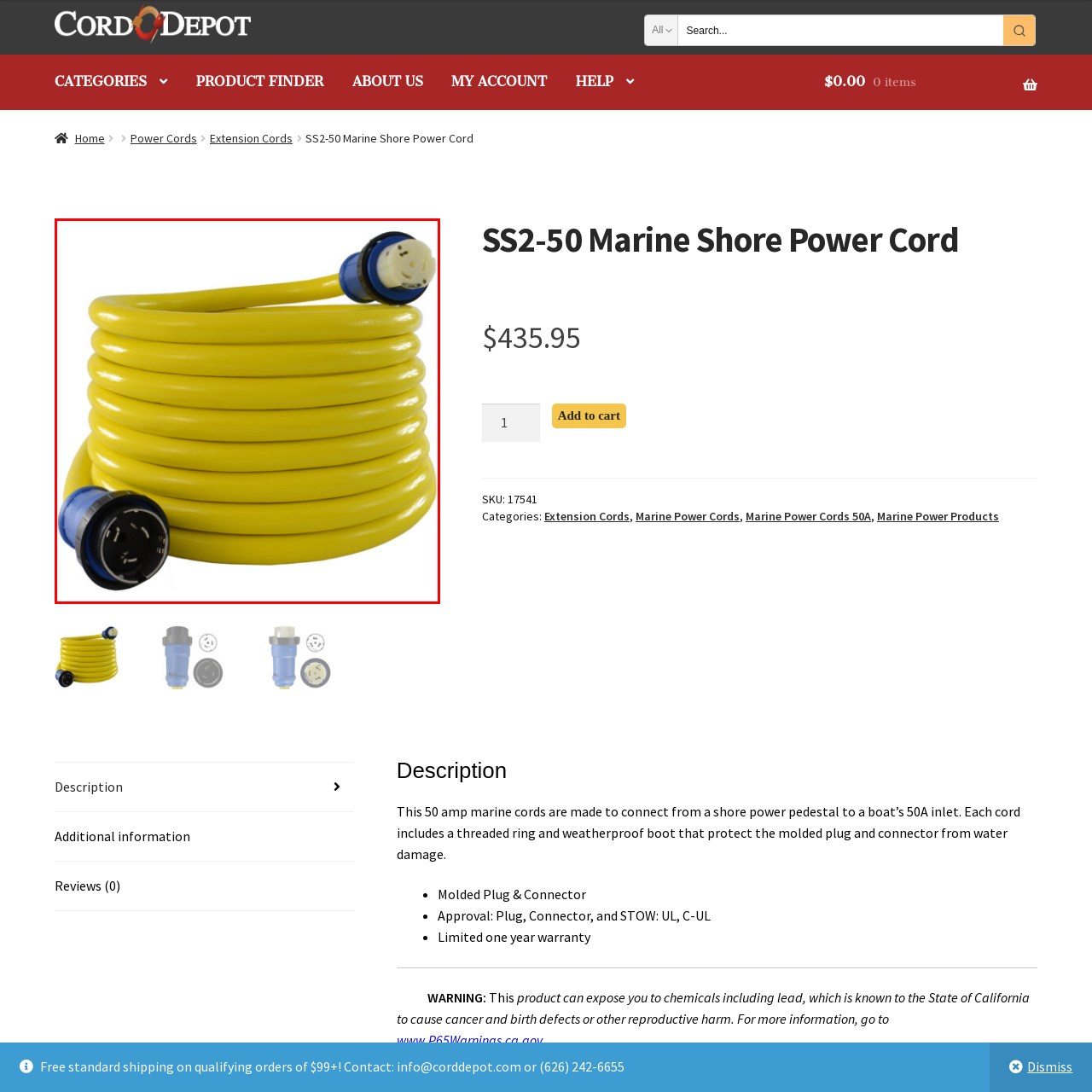Generate a meticulous caption for the image that is highlighted by the red boundary line.

The image features a coiled, heavy-duty yellow marine shore power cord designed for 50 amp service. This cord is equipped with a safe, molded plug at each end, ensuring a secure connection to shore power pedestals and boats. Its bright color enhances visibility, making it easy to spot during use on docks or marinas. This particular model, identified as SKU 17541, is essential for providing reliable electrical power to boats, facilitating everything from lighting to climate control while docked. The image showcases the quality and durability of marine power products, emphasizing their importance for safe boat operations.